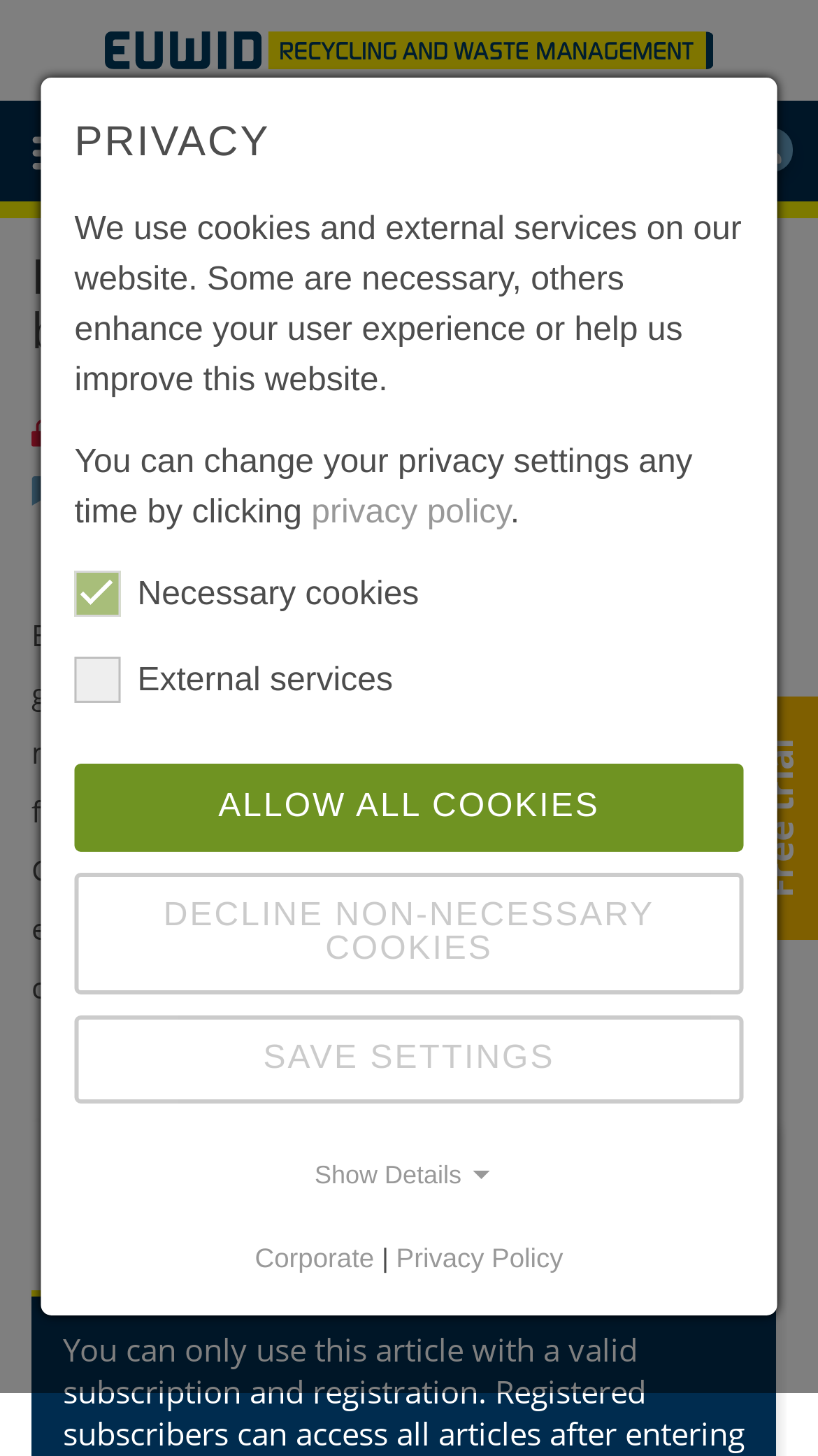What is the company mentioned in the article?
Using the image as a reference, answer with just one word or a short phrase.

Interseroh